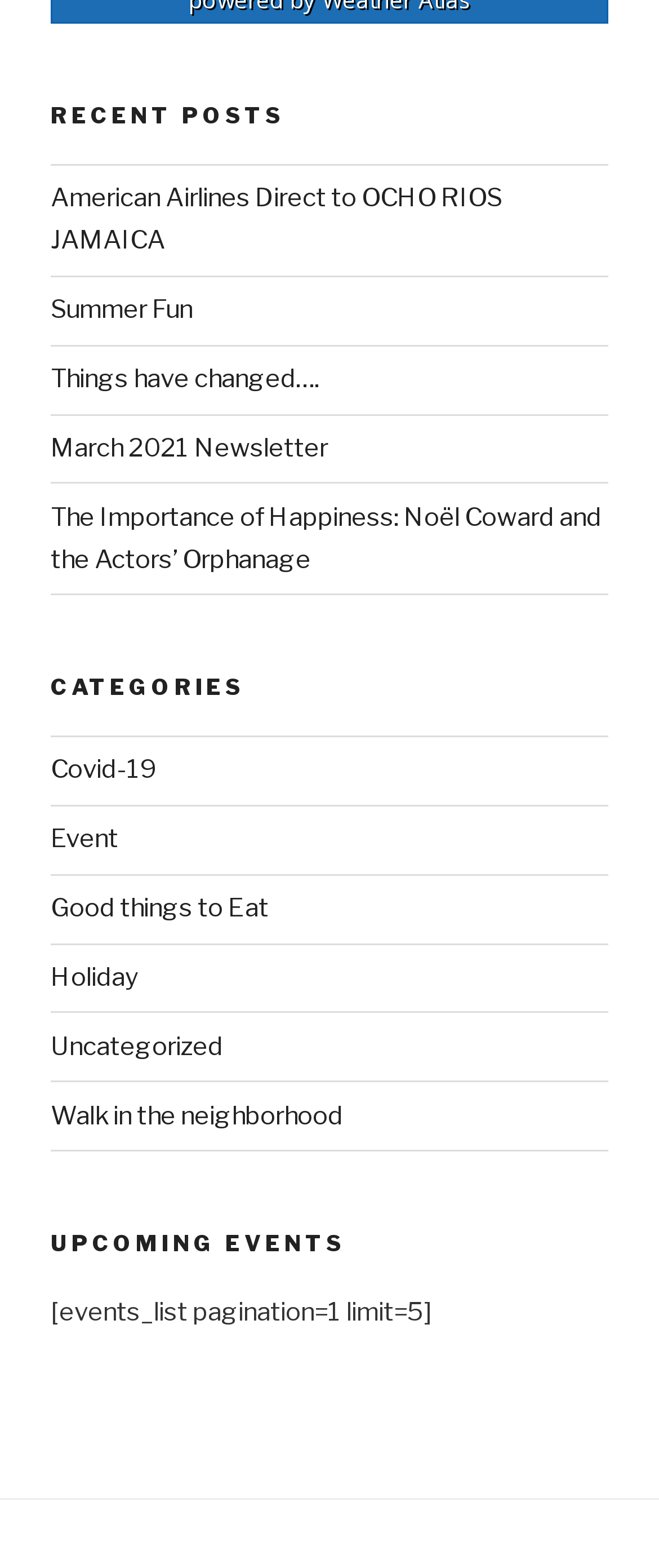What is the title of the post above 'Summer Fun'?
Based on the image, answer the question with a single word or brief phrase.

American Airlines Direct to OCHO RIOS JAMAICA